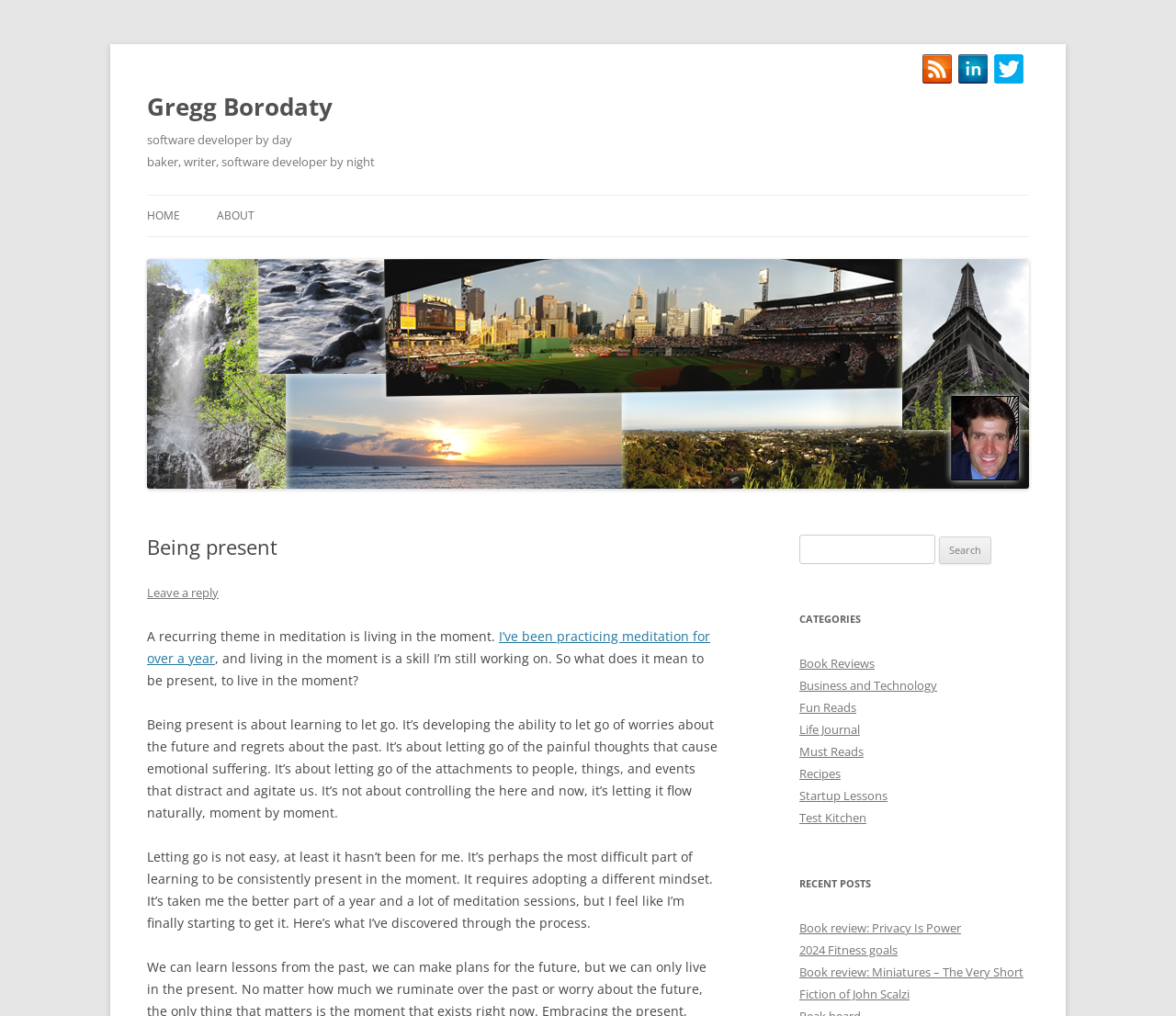Specify the bounding box coordinates of the area to click in order to follow the given instruction: "Read the post about being present."

[0.125, 0.617, 0.424, 0.634]